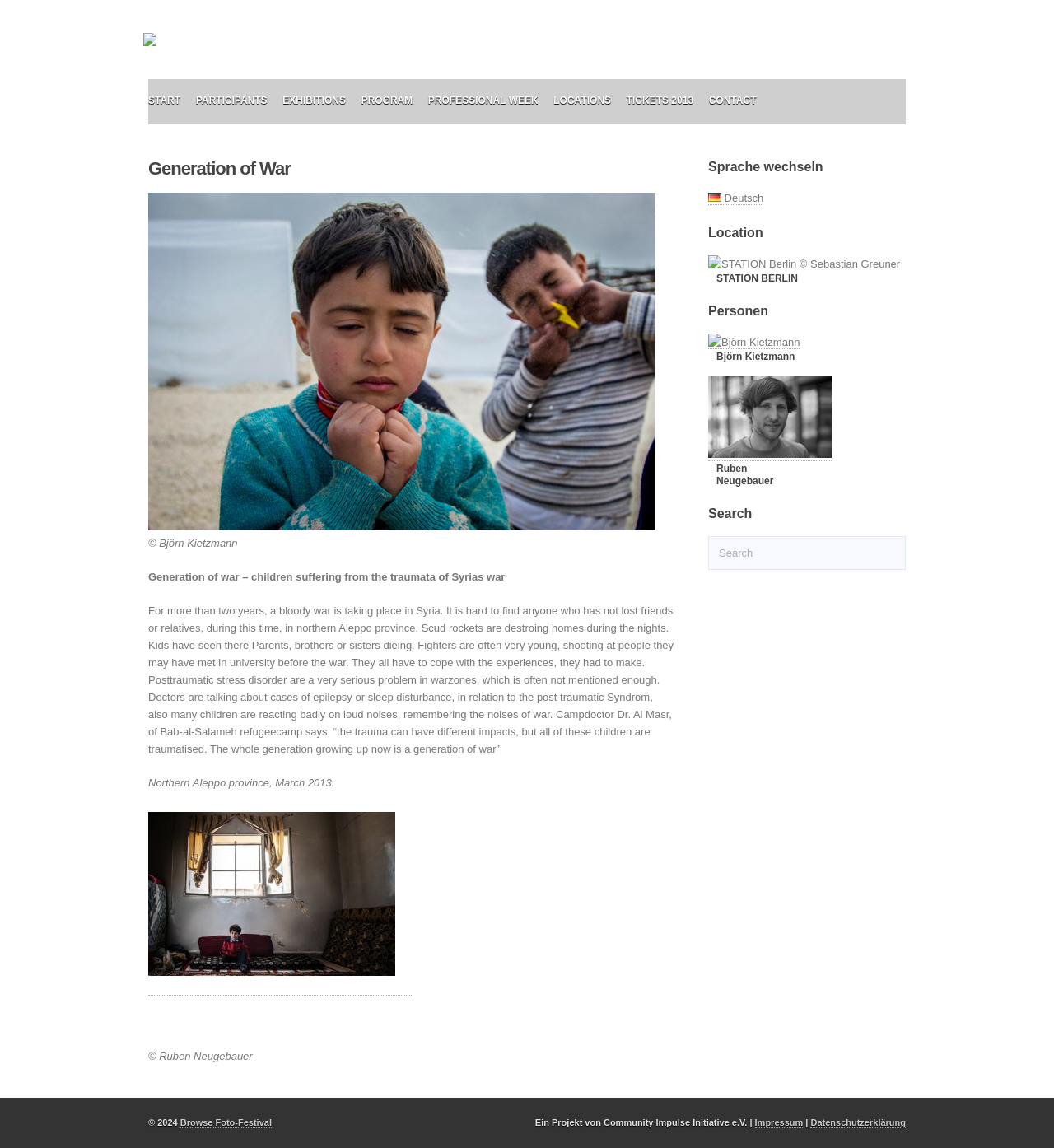Please provide a comprehensive answer to the question below using the information from the image: What is the copyright year?

The copyright year can be found at the bottom of the webpage, where it says '© 2024'. This indicates that the content of the webpage is copyrighted until the year 2024.